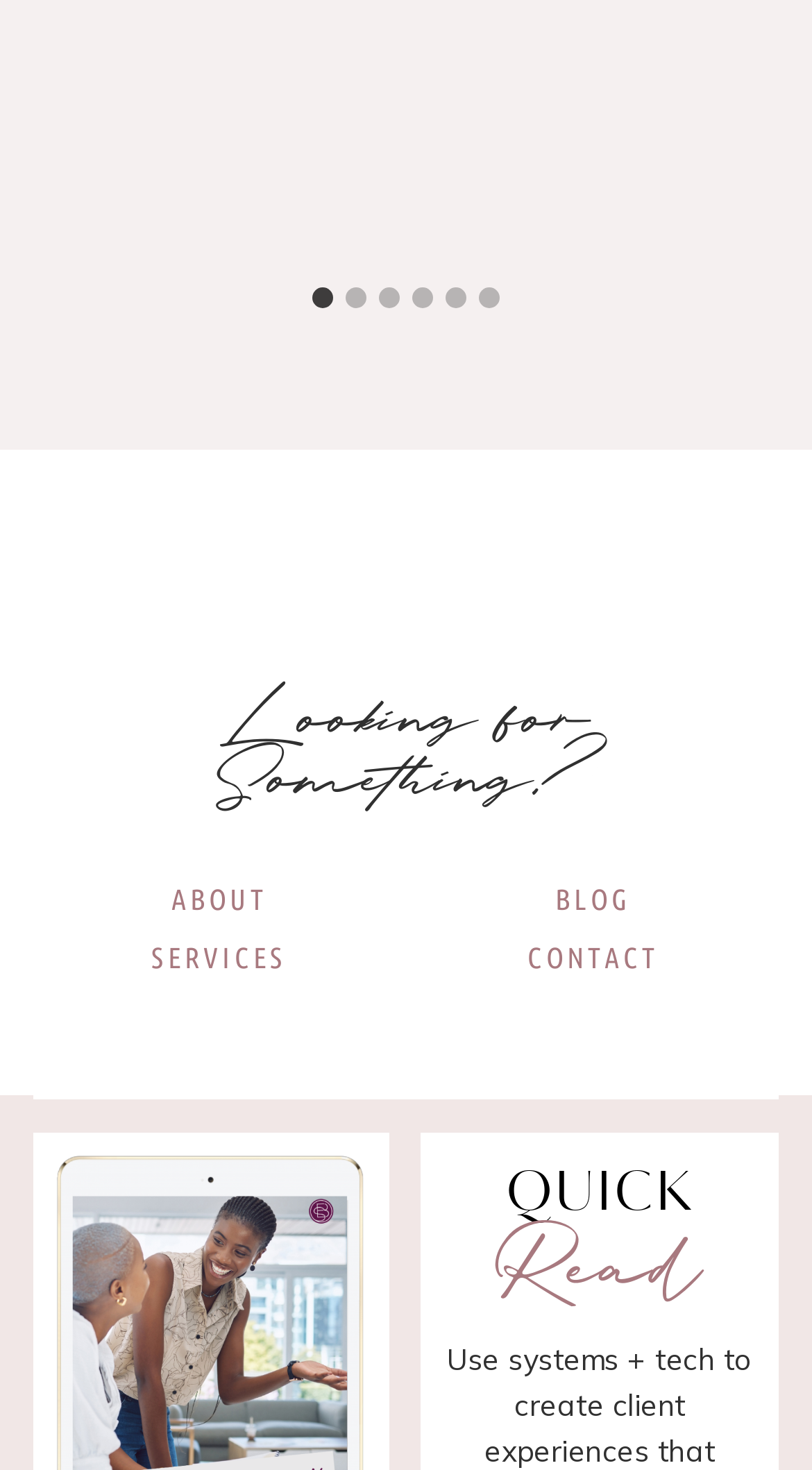Identify the bounding box coordinates of the clickable region necessary to fulfill the following instruction: "Contact us". The bounding box coordinates should be four float numbers between 0 and 1, i.e., [left, top, right, bottom].

[0.526, 0.632, 0.934, 0.672]